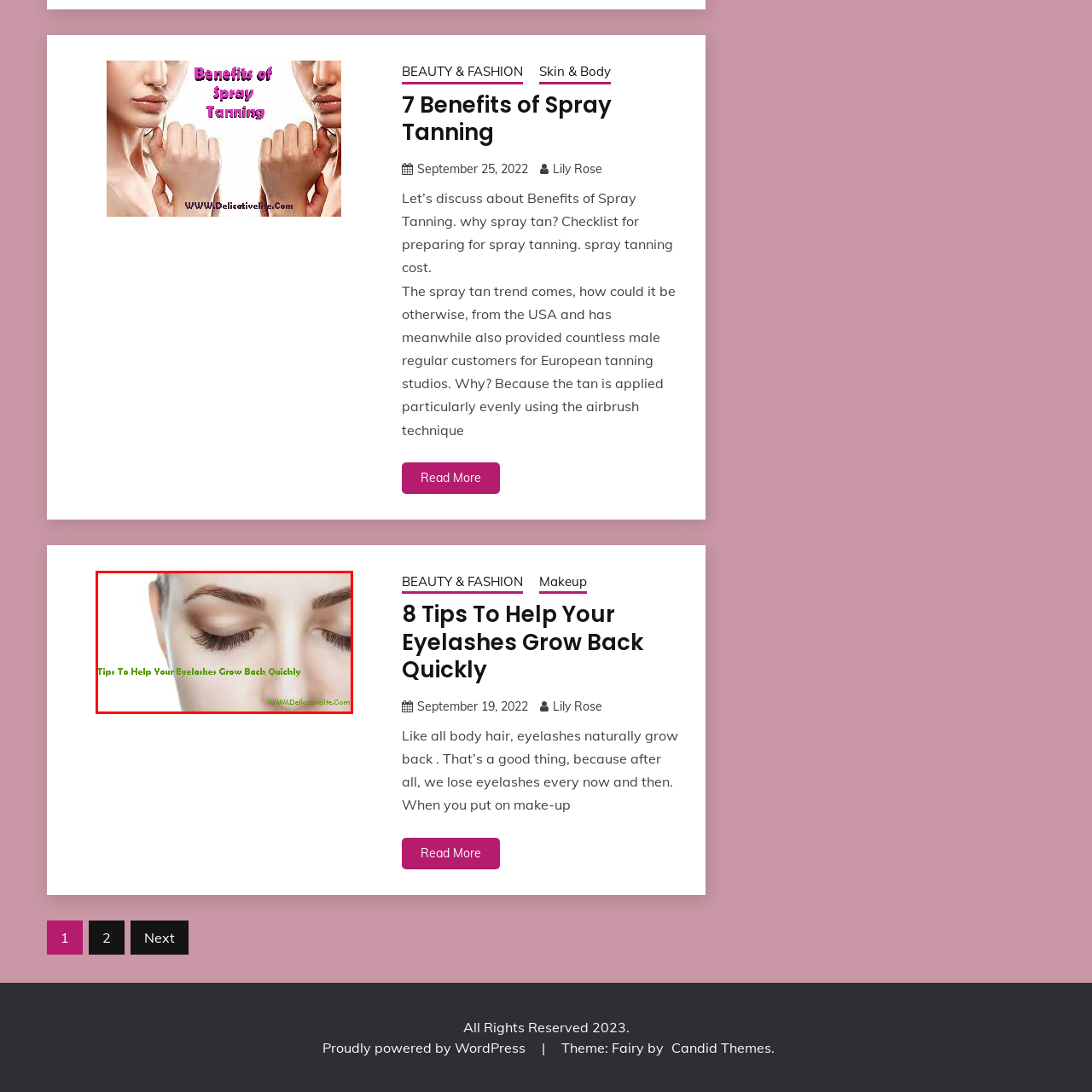Provide an extensive and detailed caption for the image section enclosed by the red boundary.

This image features a close-up of a woman's face, focusing on her eyes and eyelashes. The soft, natural look highlights her well-groomed eyebrows and long, lush eyelashes, symbolizing beauty and care. Accompanying the image is the text "Tips To Help Your Eyelashes Grow Back Quickly," signifying its connection to a wider discussion on eyelash health and beauty. The image is part of an article that likely provides insights and tips on promoting eyelash growth, encapsulating themes of beauty and self-care. The overall aesthetic is calming, emphasizing the importance of nurturing one's appearance.